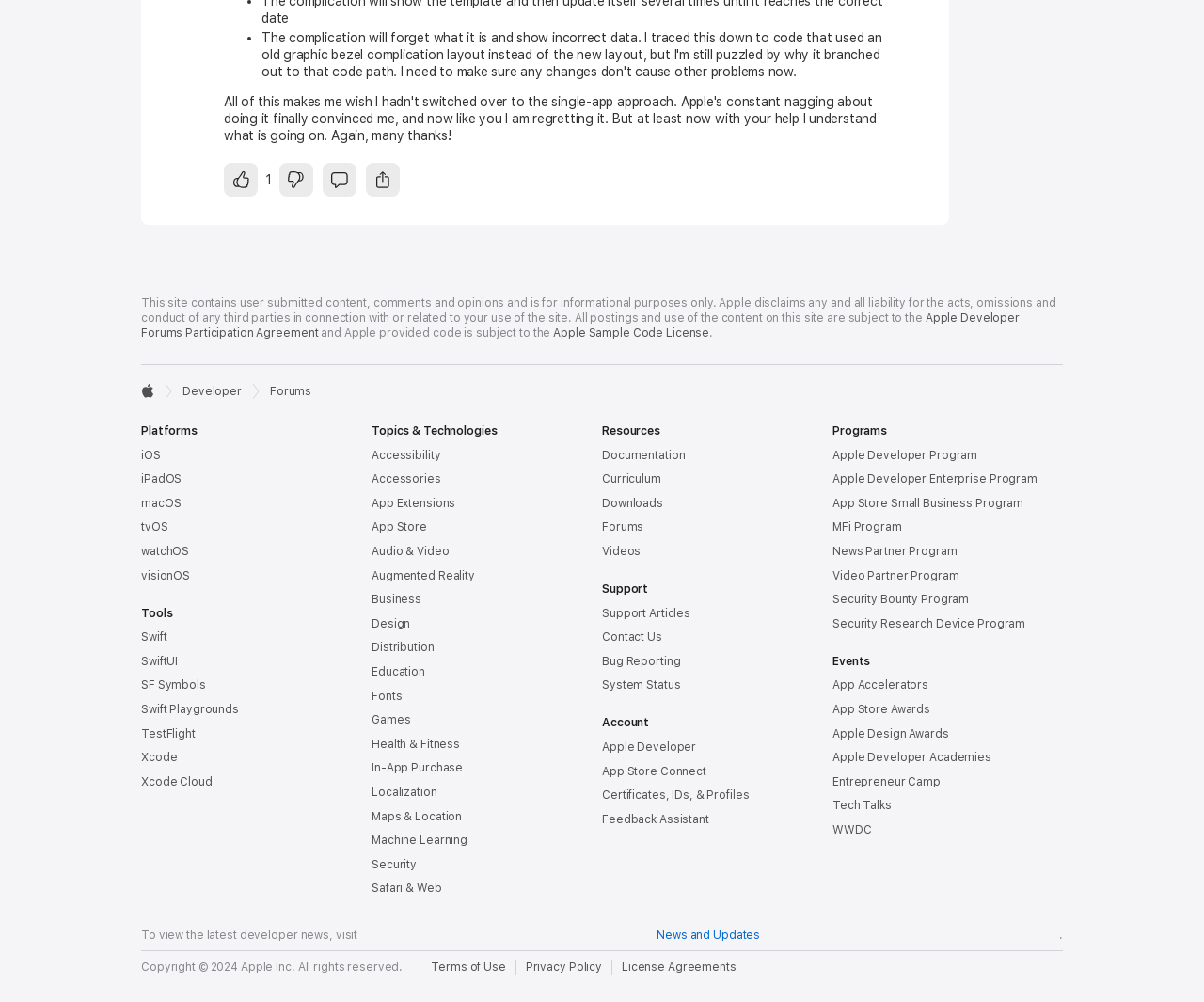Find the bounding box coordinates for the HTML element described as: "Audio & Video". The coordinates should consist of four float values between 0 and 1, i.e., [left, top, right, bottom].

[0.309, 0.544, 0.373, 0.557]